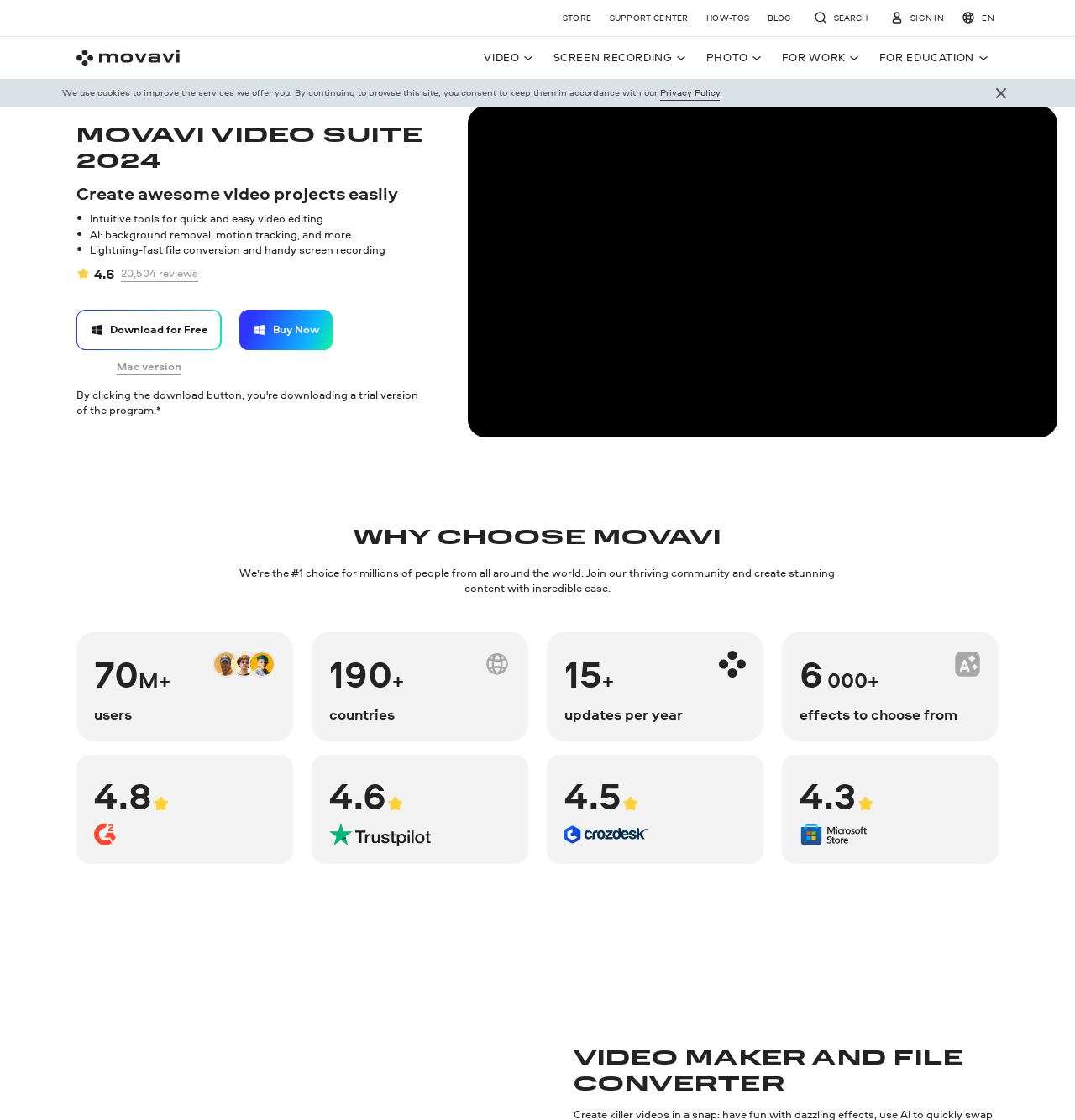Based on the element description, predict the bounding box coordinates (top-left x, top-left y, bottom-right x, bottom-right y) for the UI element in the screenshot: Search

[0.757, 0.01, 0.807, 0.022]